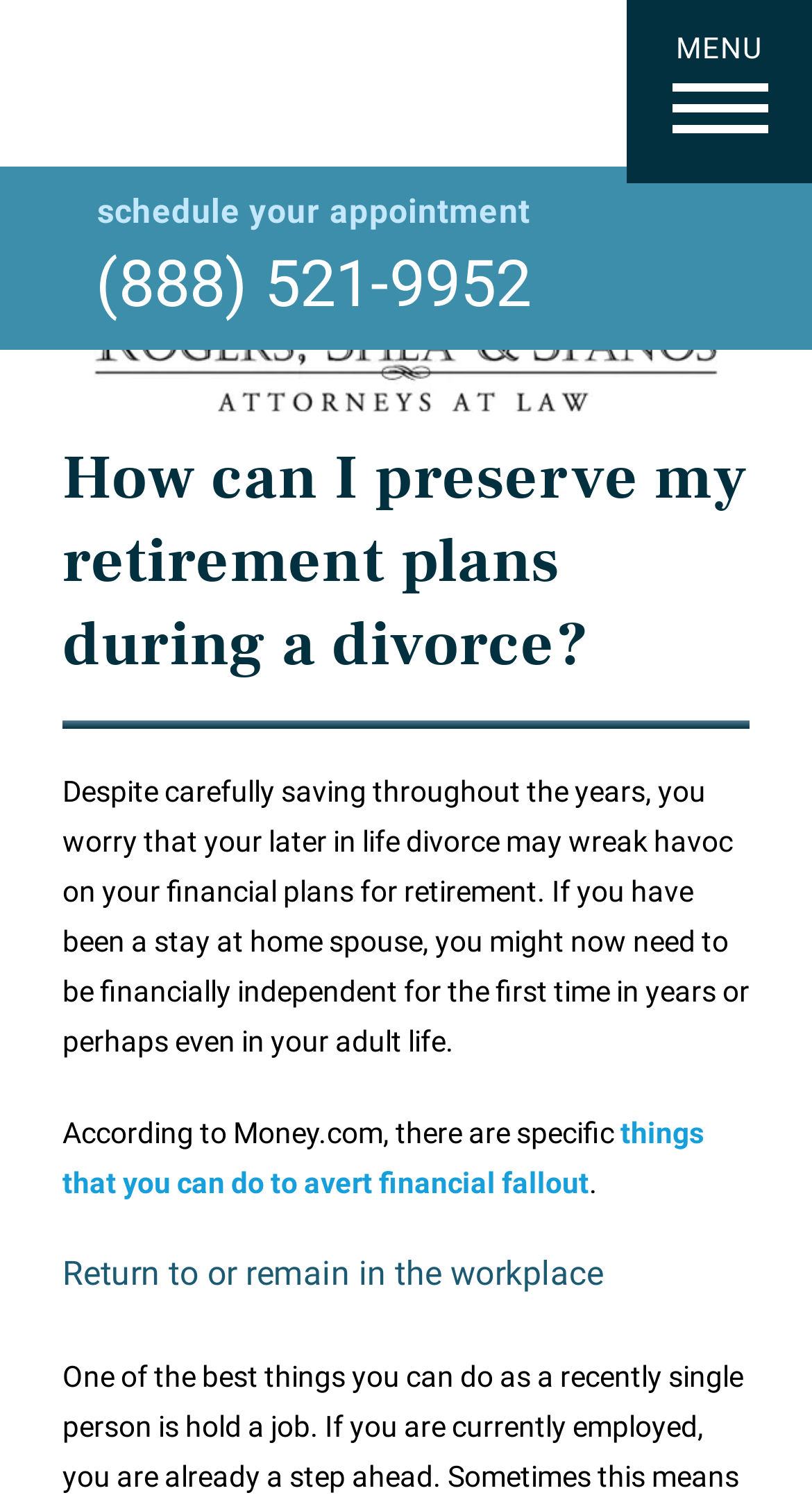What is the name of the law firm?
Examine the screenshot and reply with a single word or phrase.

Rogers Shea & Spanos